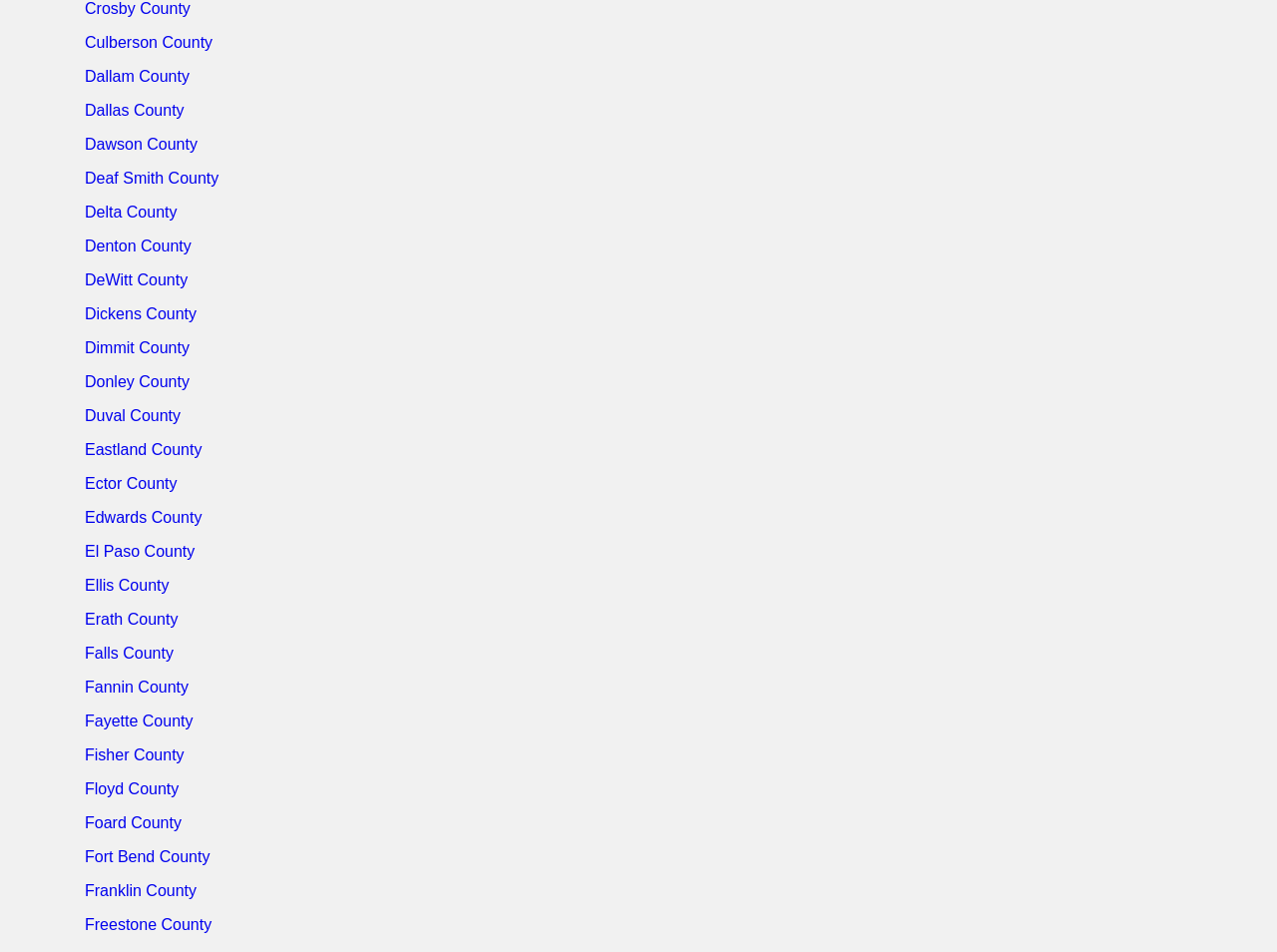Given the description "Dickens County", determine the bounding box of the corresponding UI element.

[0.066, 0.321, 0.154, 0.339]